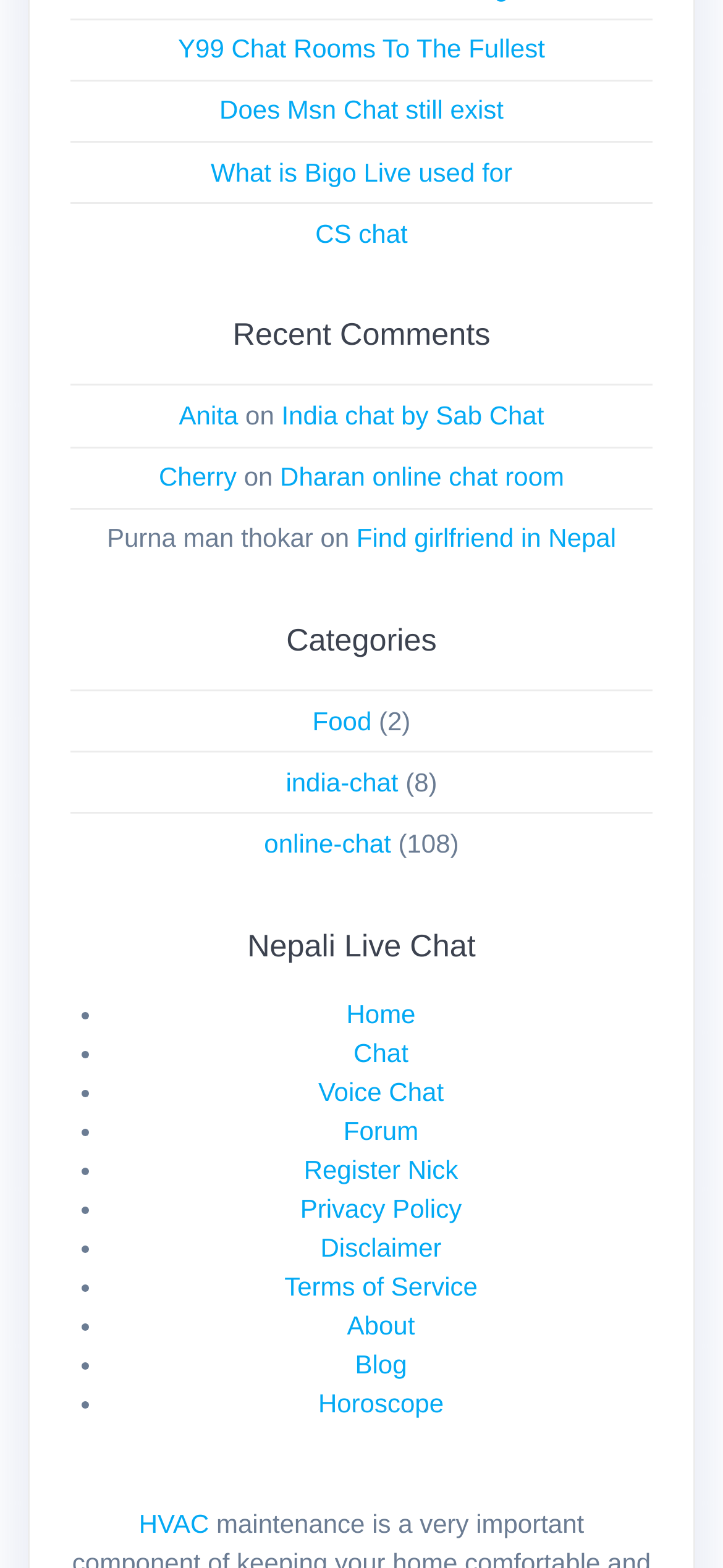Find the bounding box coordinates of the clickable element required to execute the following instruction: "Explore Nepali Live Chat". Provide the coordinates as four float numbers between 0 and 1, i.e., [left, top, right, bottom].

[0.098, 0.59, 0.902, 0.615]